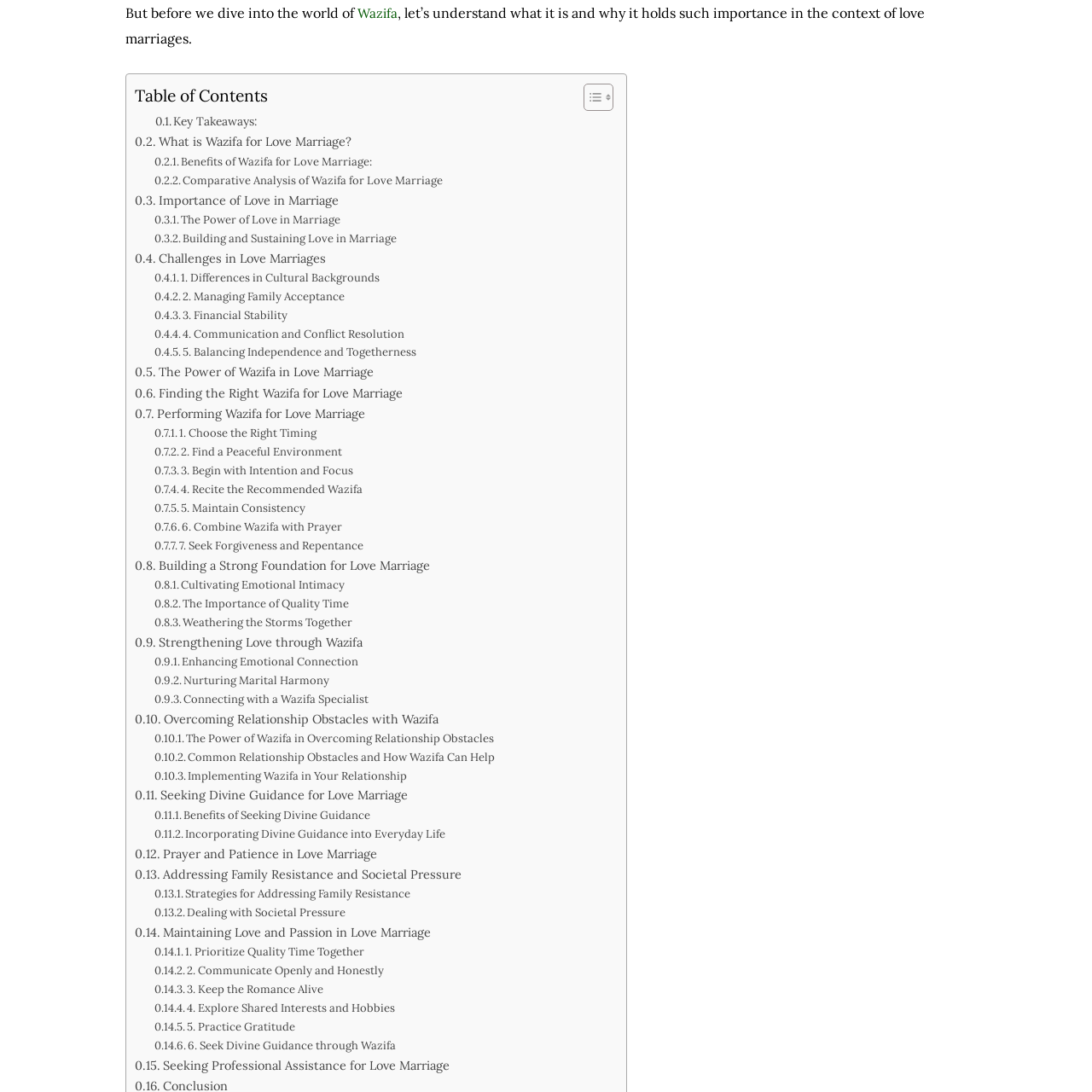What is the importance of love in marriage?
Identify the answer in the screenshot and reply with a single word or phrase.

Crucial